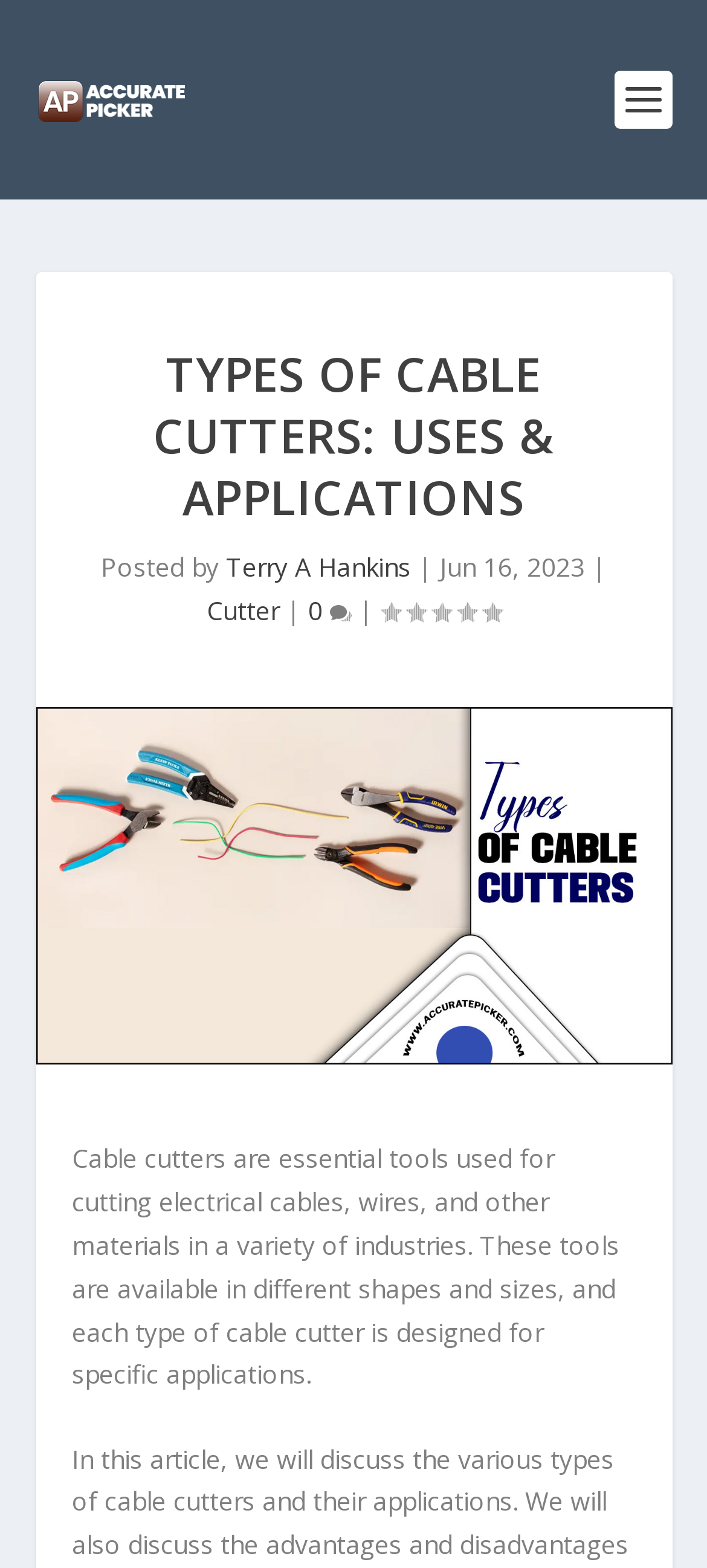Identify and extract the heading text of the webpage.

TYPES OF CABLE CUTTERS: USES & APPLICATIONS